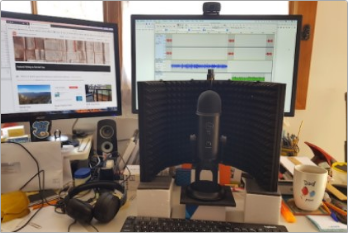Based on the image, provide a detailed response to the question:
What is displayed on the computer monitors?

The two computer monitors behind the microphone display various editing software and audio tracks, indicating that the user is engaged in audio editing or production, likely reviewing and refining their work.